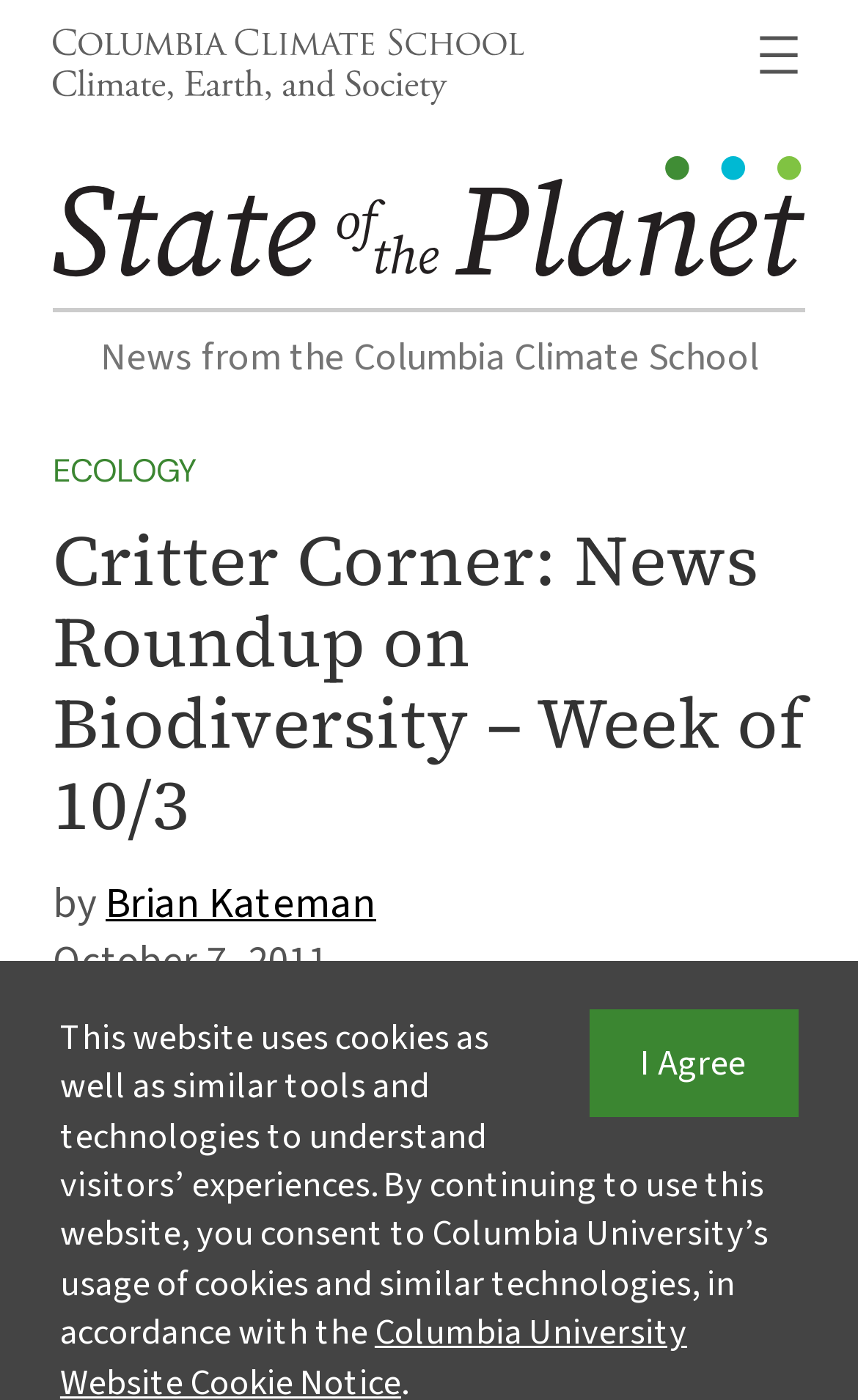What is the date mentioned in the webpage?
Please respond to the question thoroughly and include all relevant details.

I found the answer by looking at the time element with the text 'October 7, 2011' which is located below the heading 'Critter Corner: News Roundup on Biodiversity – Week of 10/3'.